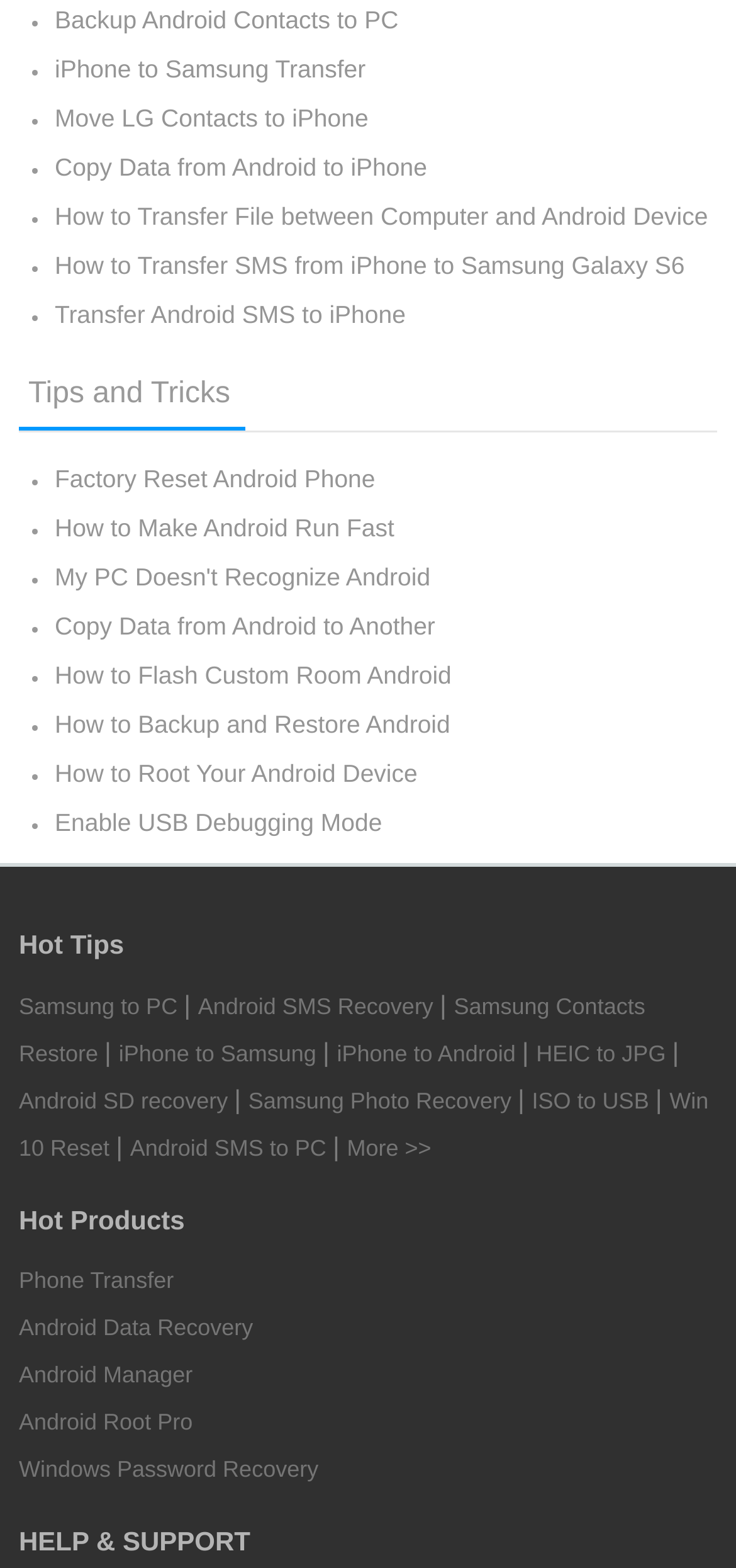Reply to the question below using a single word or brief phrase:
What is the main topic of the webpage?

Android and iPhone transfer